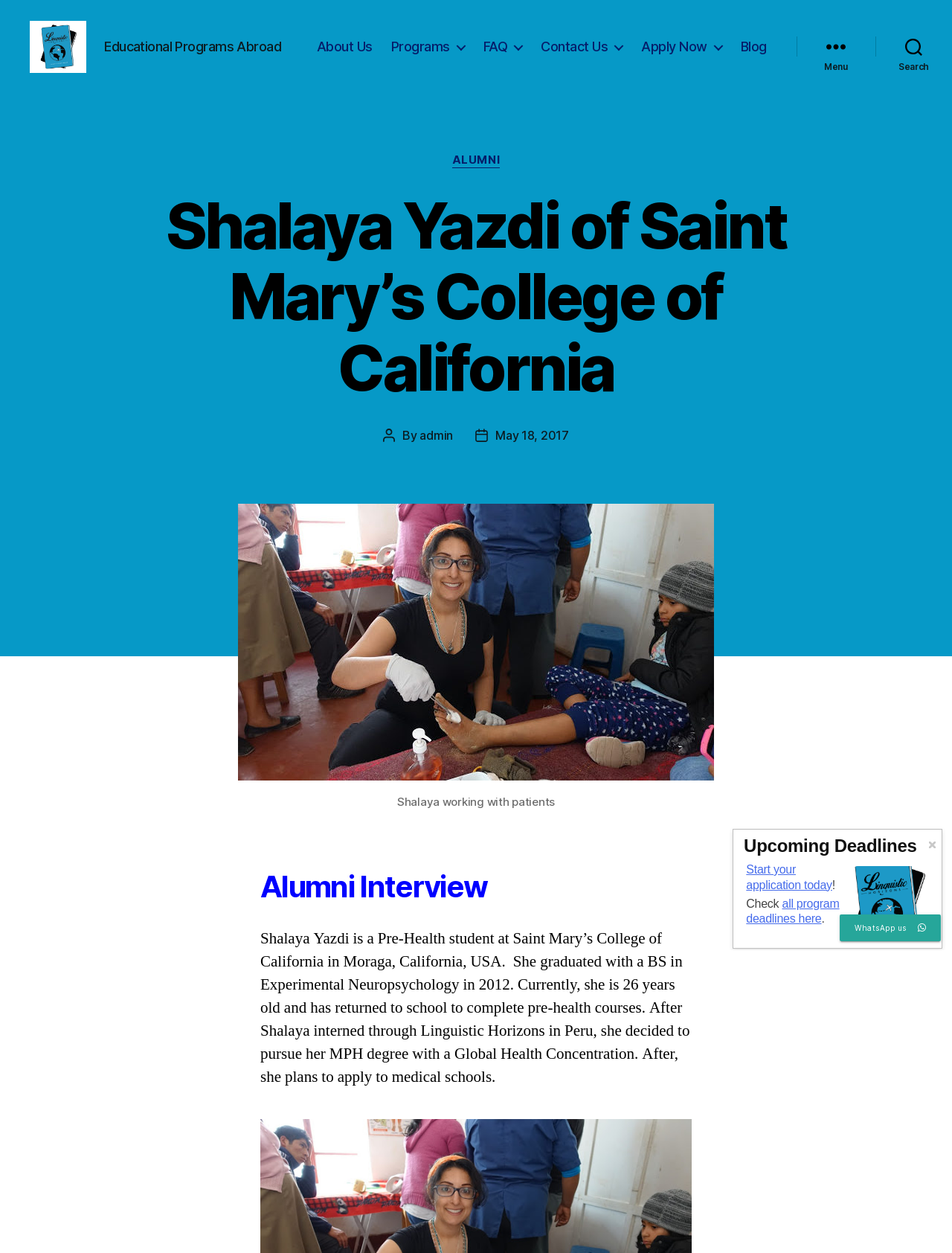Identify the bounding box coordinates of the part that should be clicked to carry out this instruction: "Check the 'Upcoming Deadlines'".

[0.781, 0.667, 0.963, 0.683]